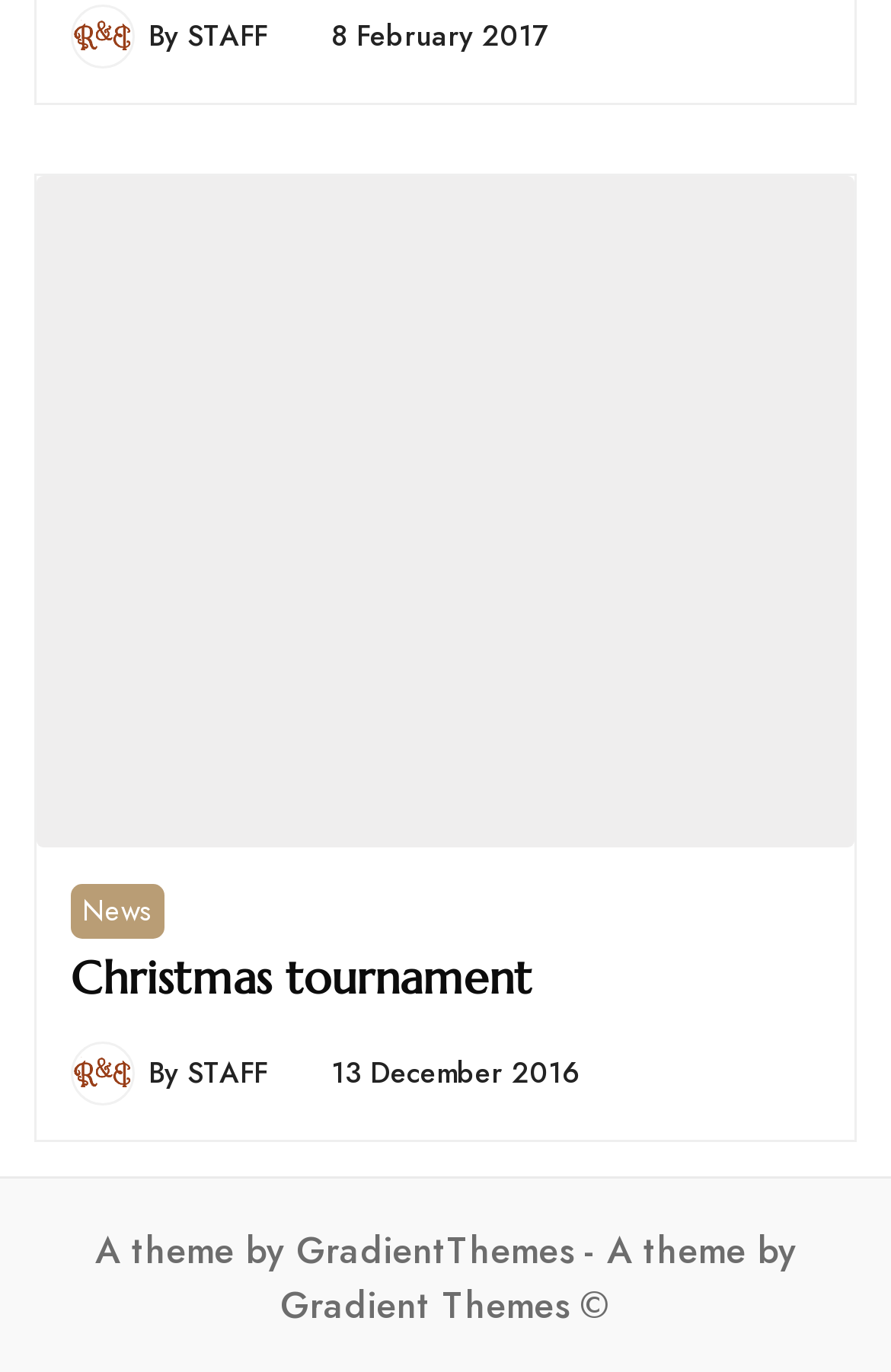Give a one-word or phrase response to the following question: What is the date of the Christmas tournament article?

13 December 2016